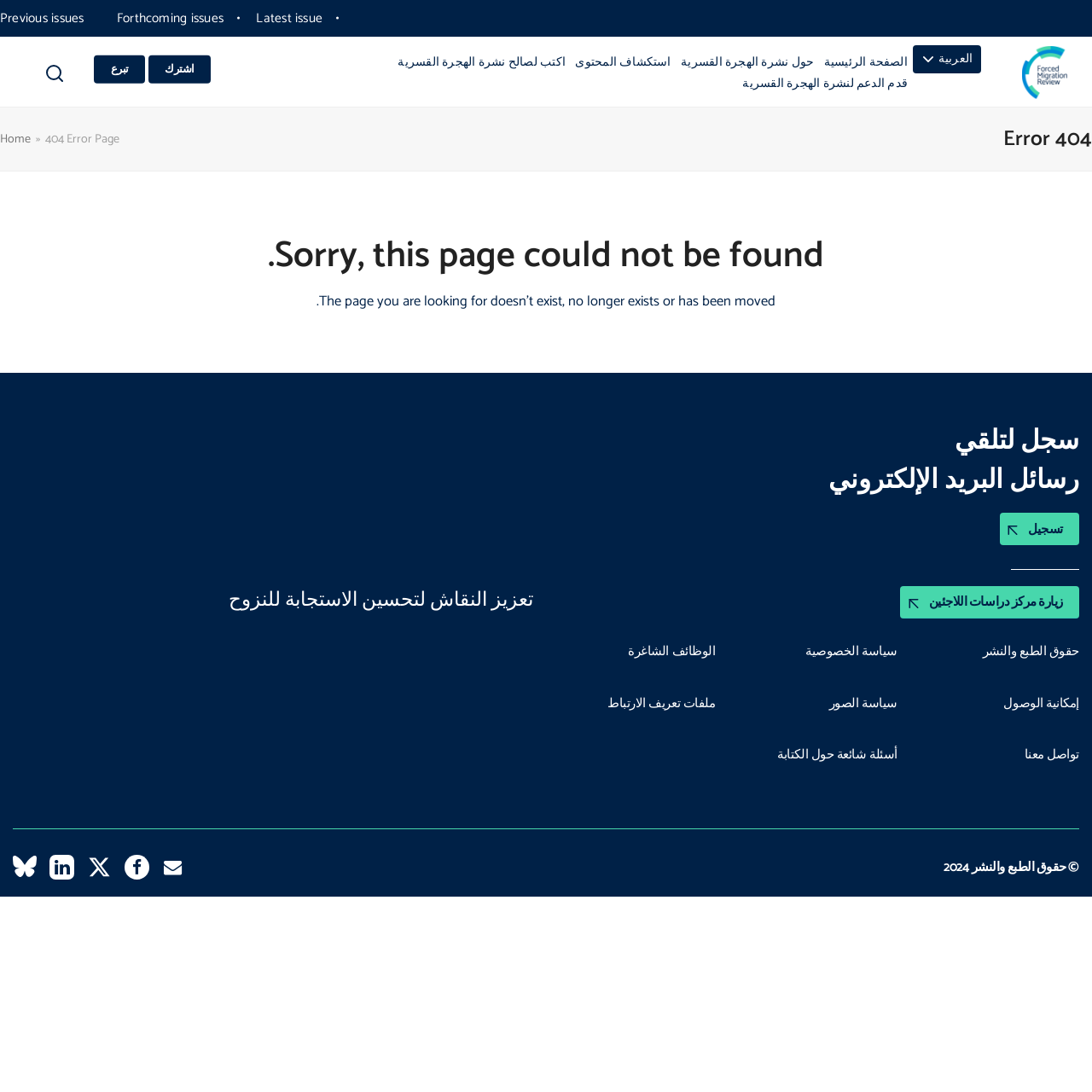What is the purpose of the search button?
Give a comprehensive and detailed explanation for the question.

The search button is located in the main navigation section with bounding box coordinates [0.037, 0.056, 0.062, 0.088] and is labeled as 'يبحث' which means 'search' in Arabic. Its purpose is to allow users to search for content on the website.